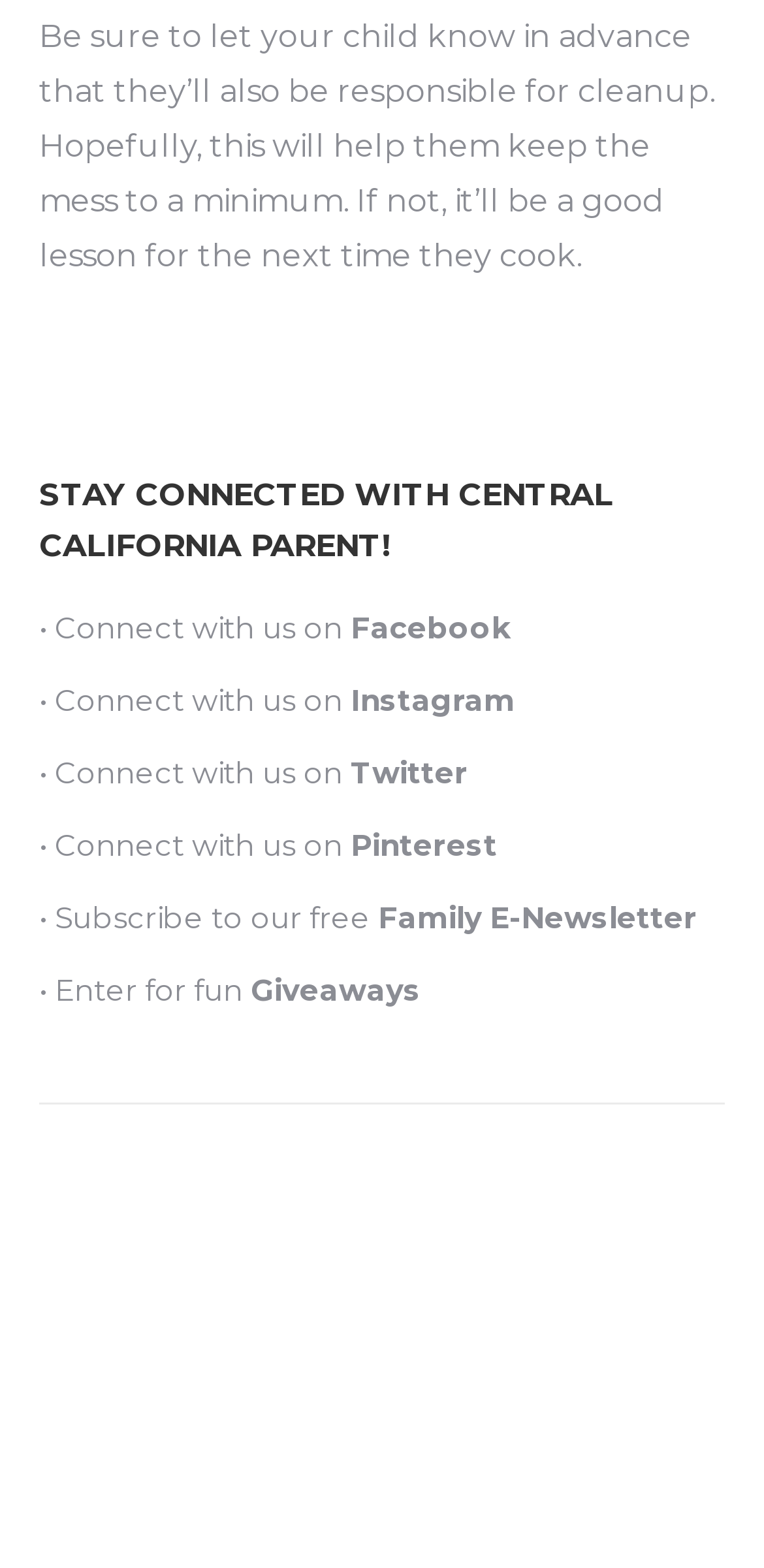What is the name of the newsletter?
Can you provide an in-depth and detailed response to the question?

The name of the newsletter can be found in the link element with ID 697, which is labeled as 'Family E-Newsletter'.